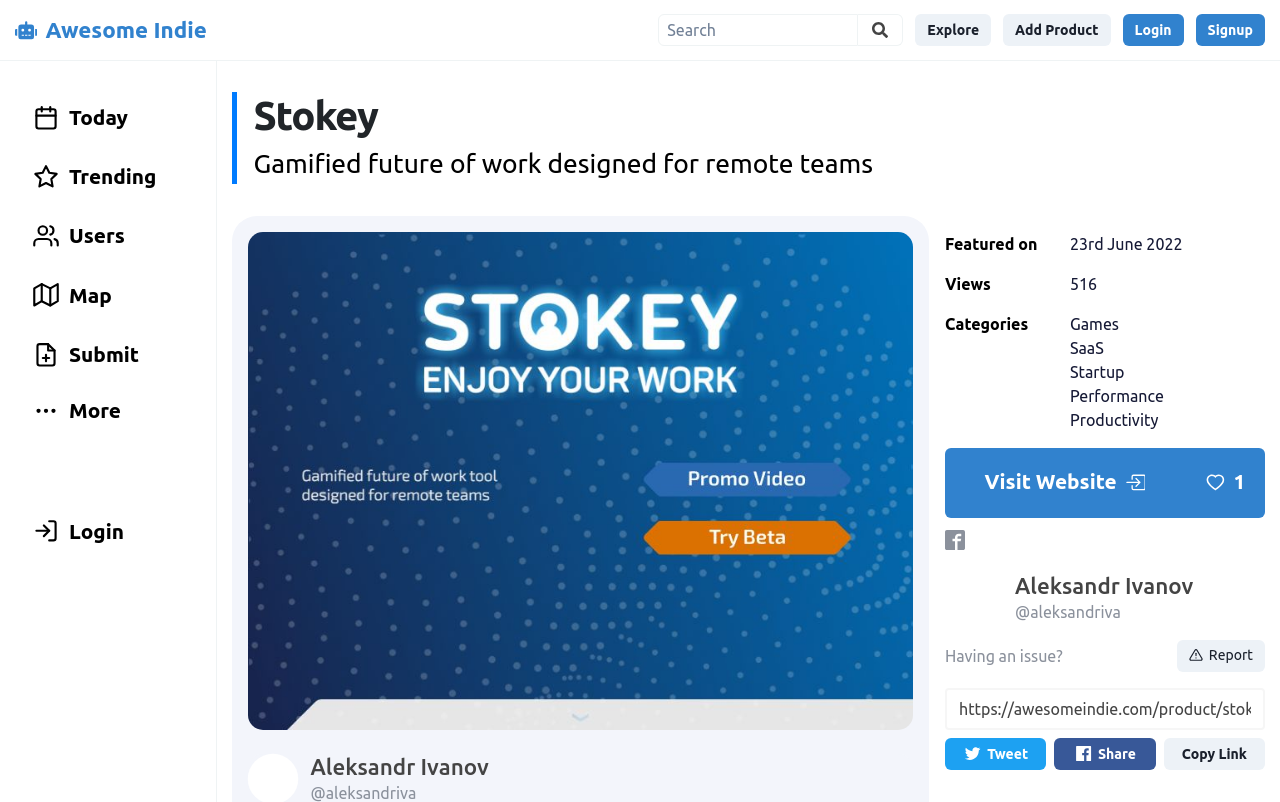What is the author's name?
Based on the visual, give a brief answer using one word or a short phrase.

Aleksandr Ivanov